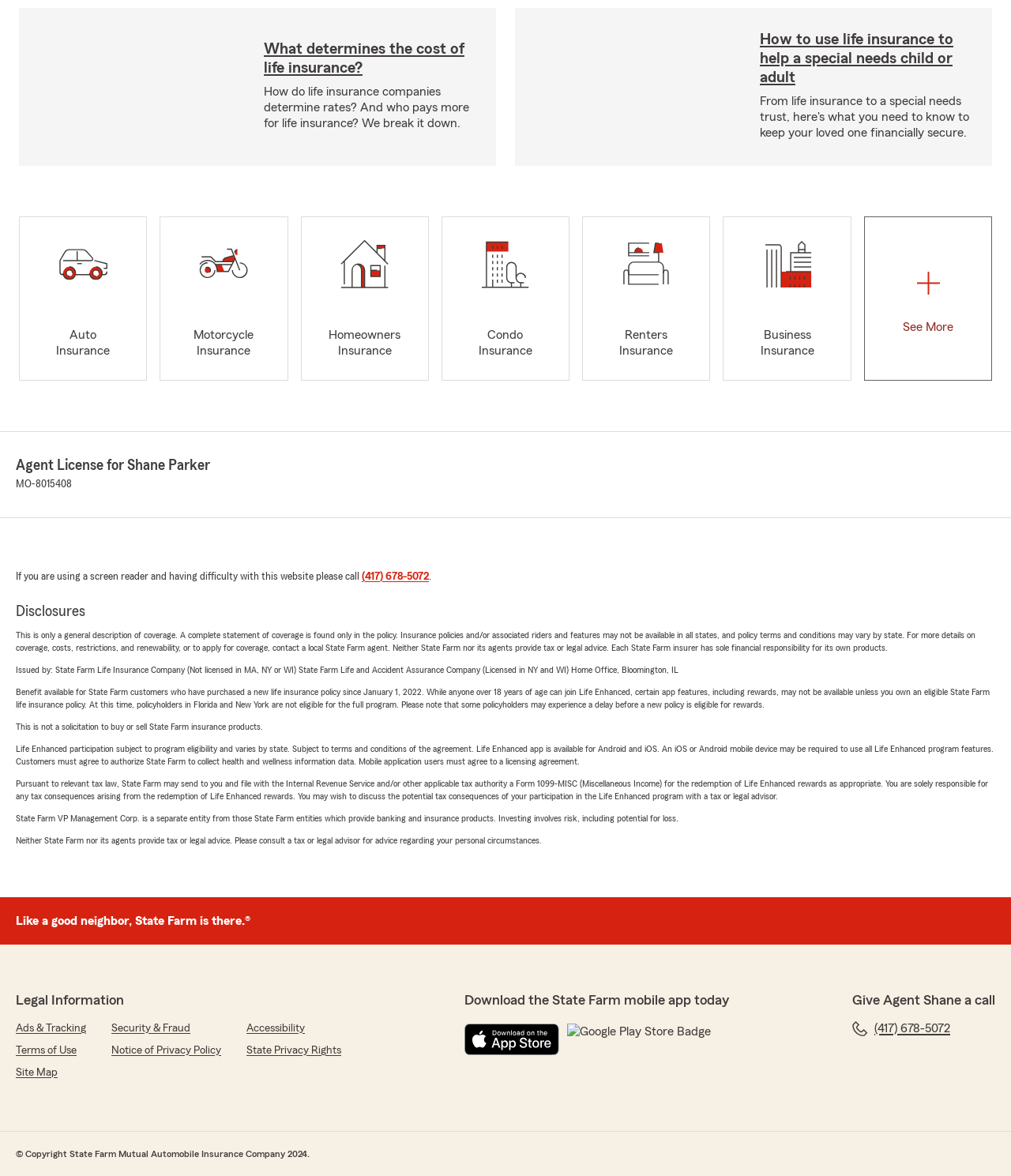What is the phone number to call for assistance?
Your answer should be a single word or phrase derived from the screenshot.

(417) 678-5072